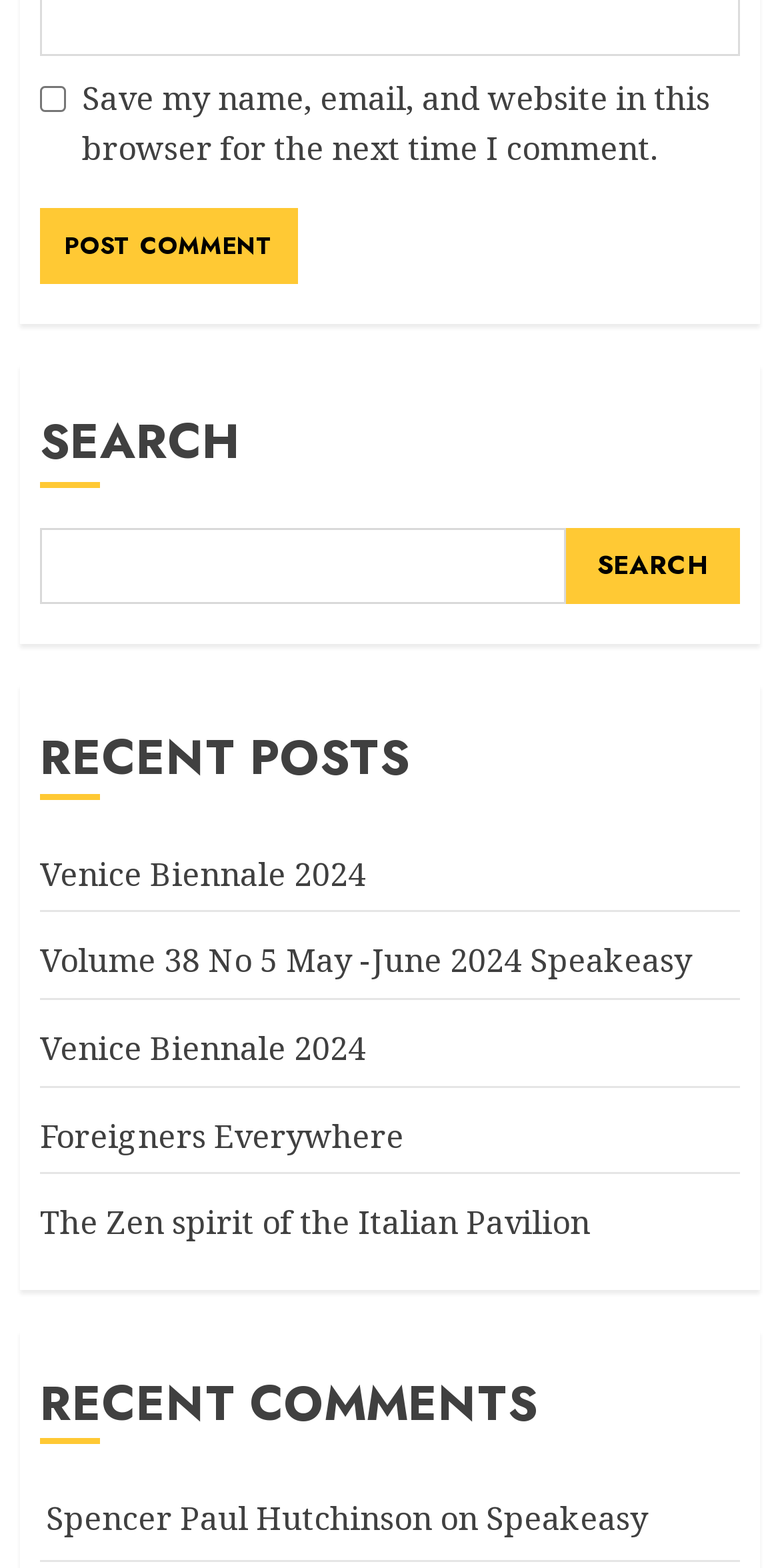Pinpoint the bounding box coordinates of the clickable area needed to execute the instruction: "search for something". The coordinates should be specified as four float numbers between 0 and 1, i.e., [left, top, right, bottom].

[0.051, 0.337, 0.724, 0.385]